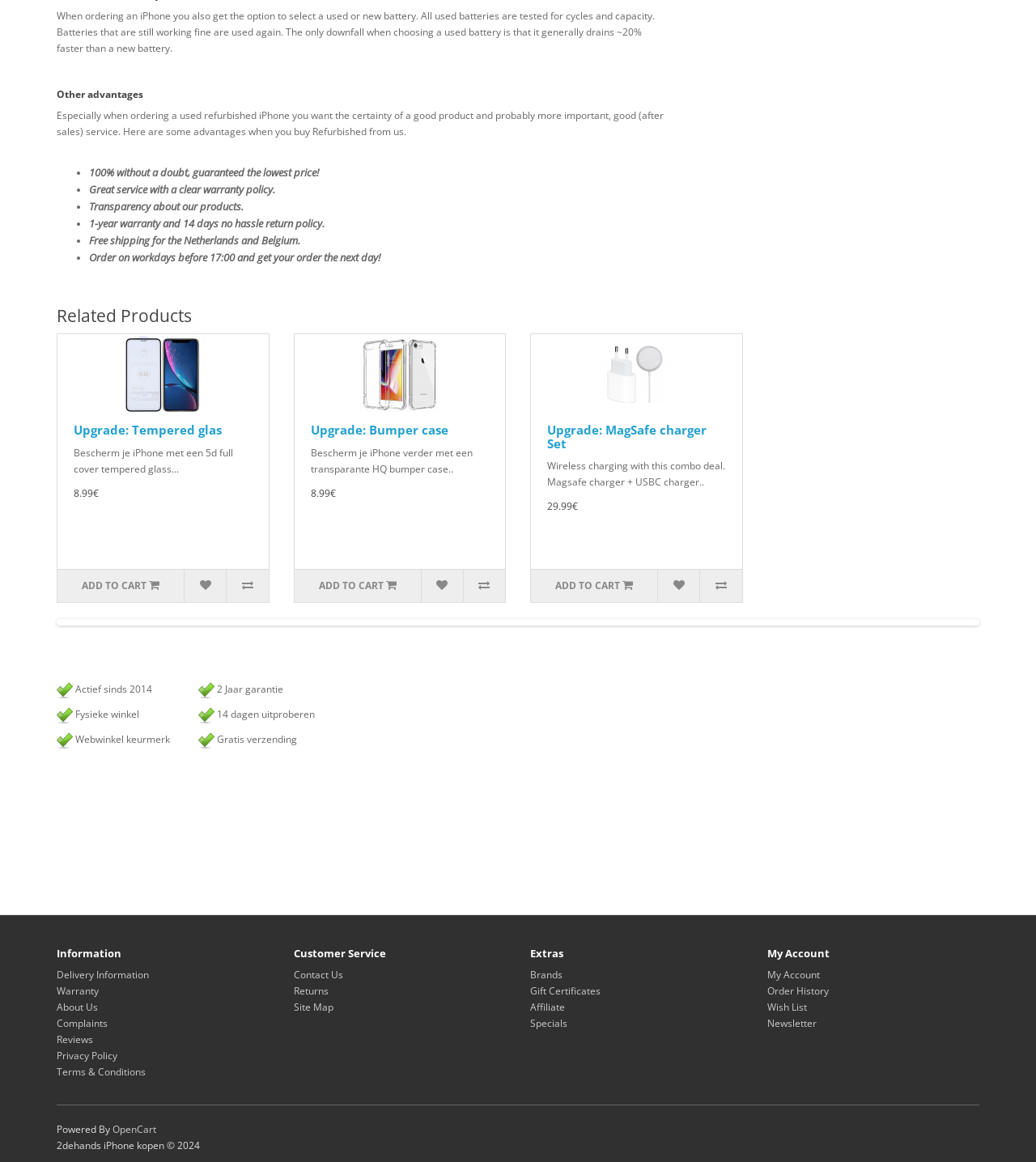Use a single word or phrase to answer the question:
What is the Trustpilot feature for?

Customer reviews